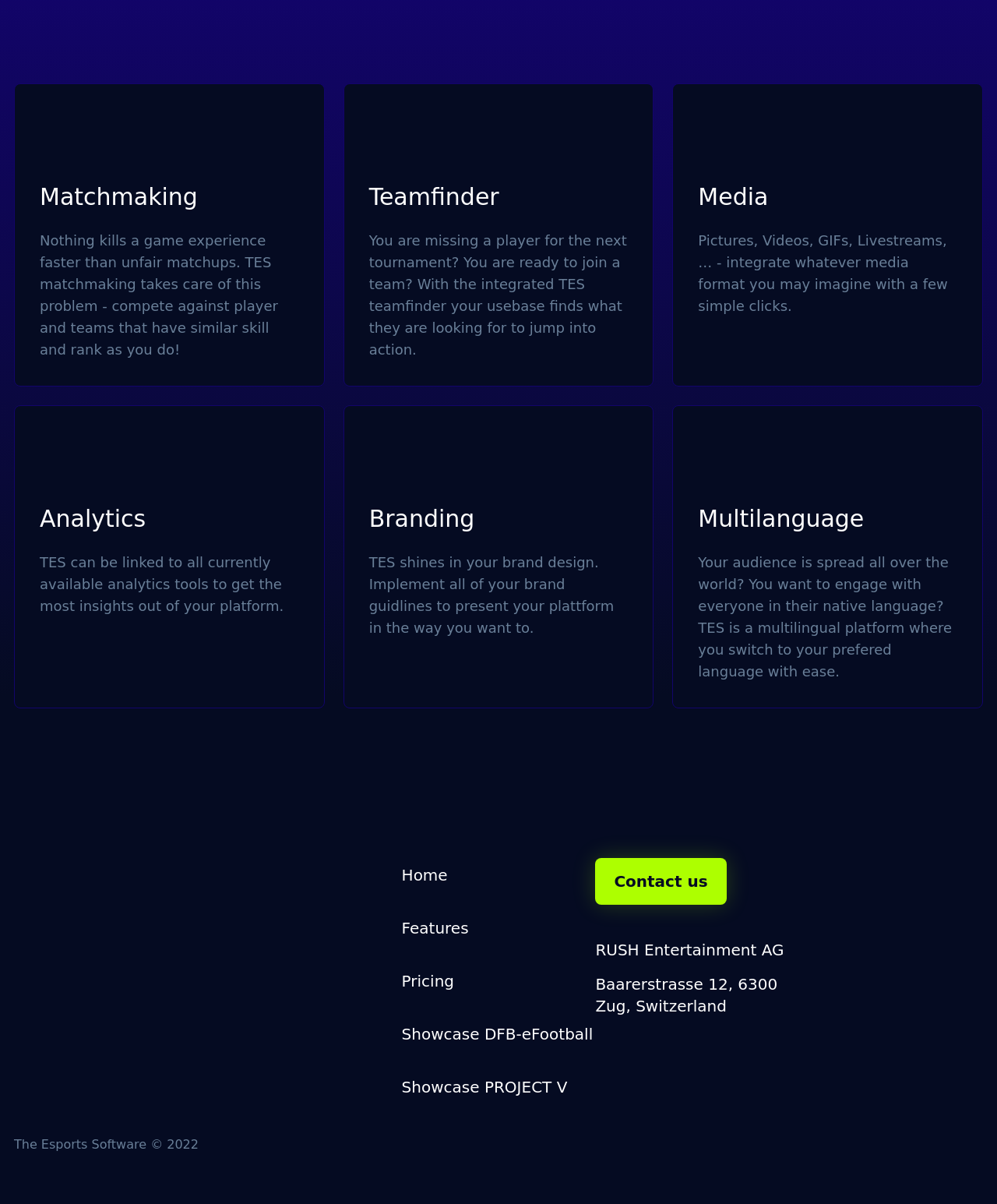Answer the following inquiry with a single word or phrase:
How many features are highlighted on the webpage?

5